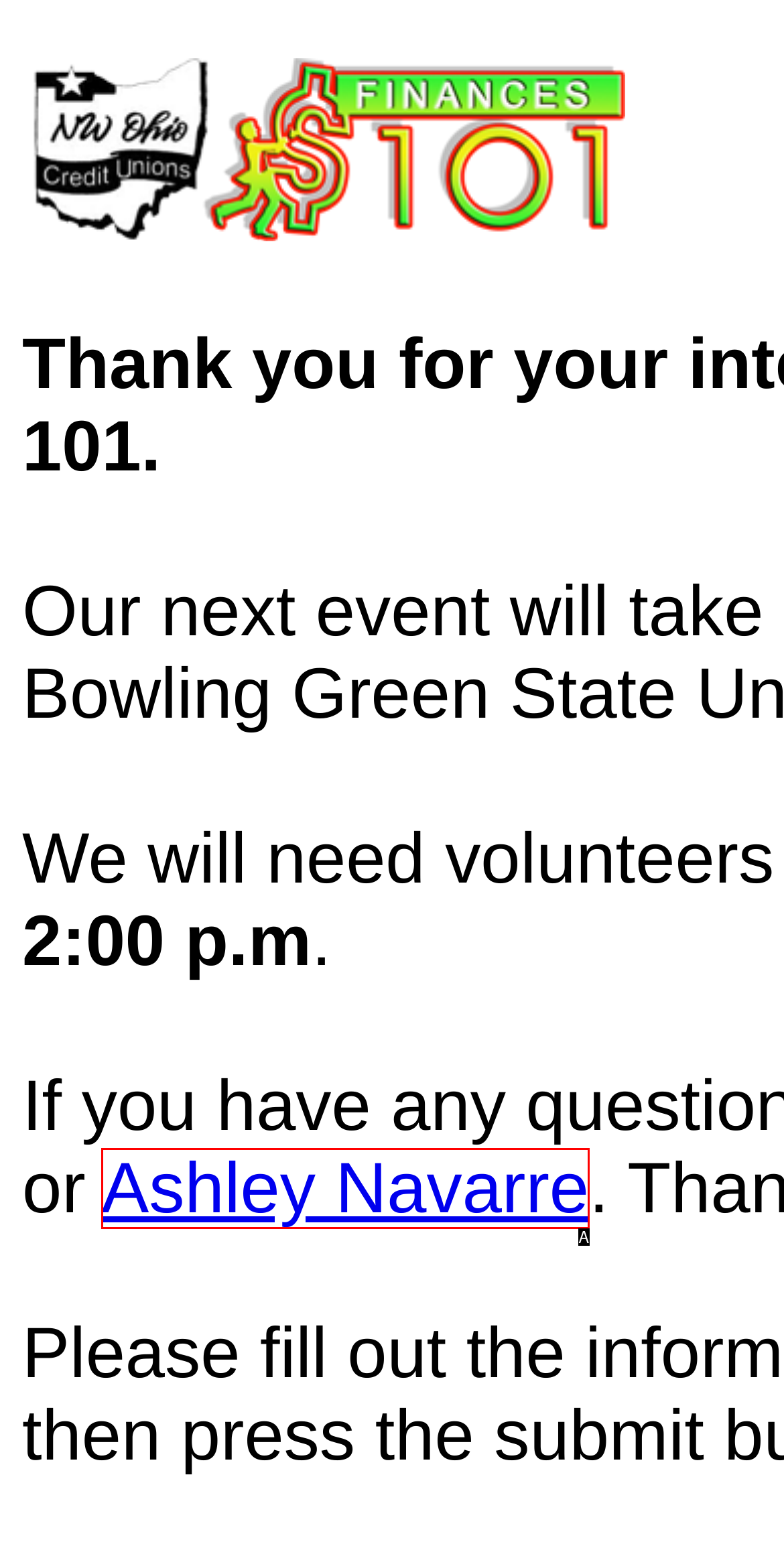Based on the description: Ashley Navarre
Select the letter of the corresponding UI element from the choices provided.

A